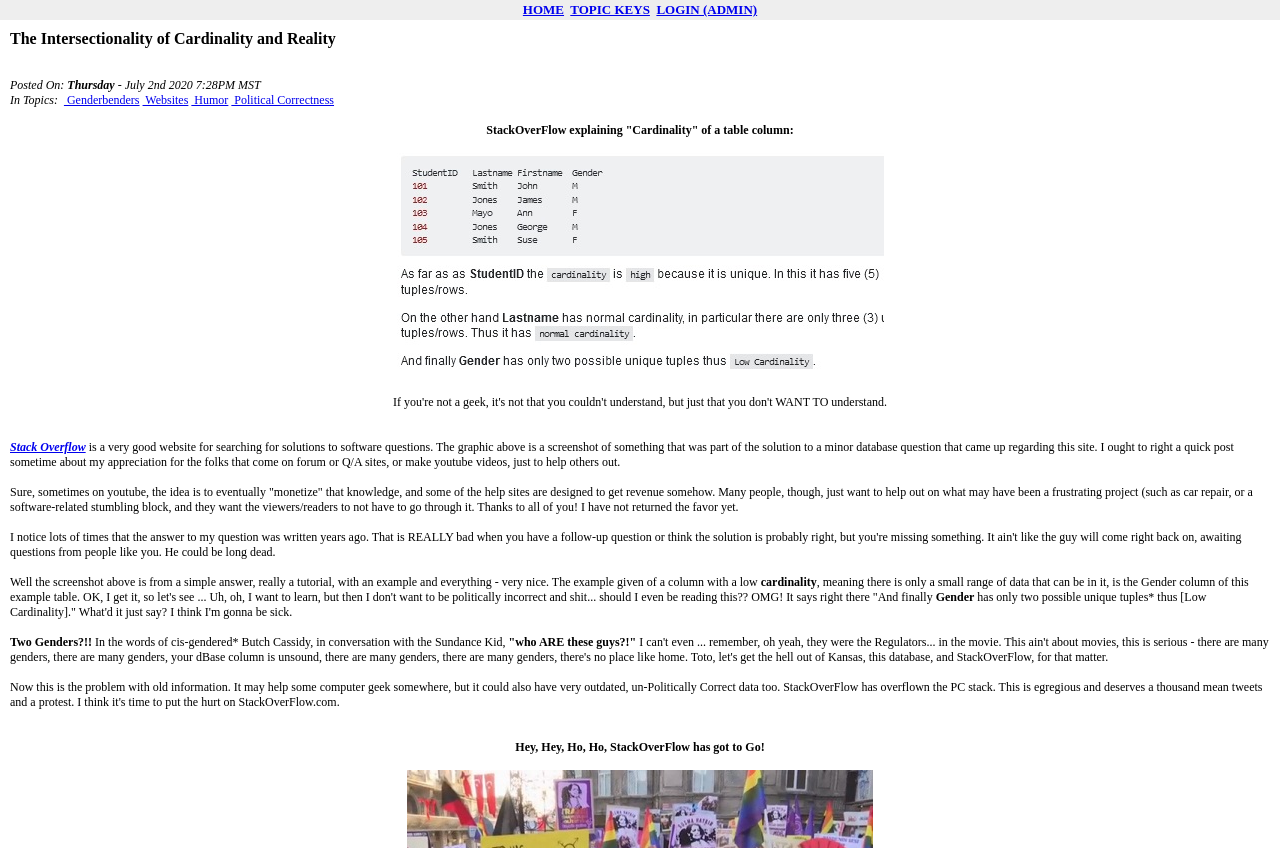Please identify the bounding box coordinates of the clickable element to fulfill the following instruction: "Click on HOME". The coordinates should be four float numbers between 0 and 1, i.e., [left, top, right, bottom].

[0.408, 0.002, 0.441, 0.02]